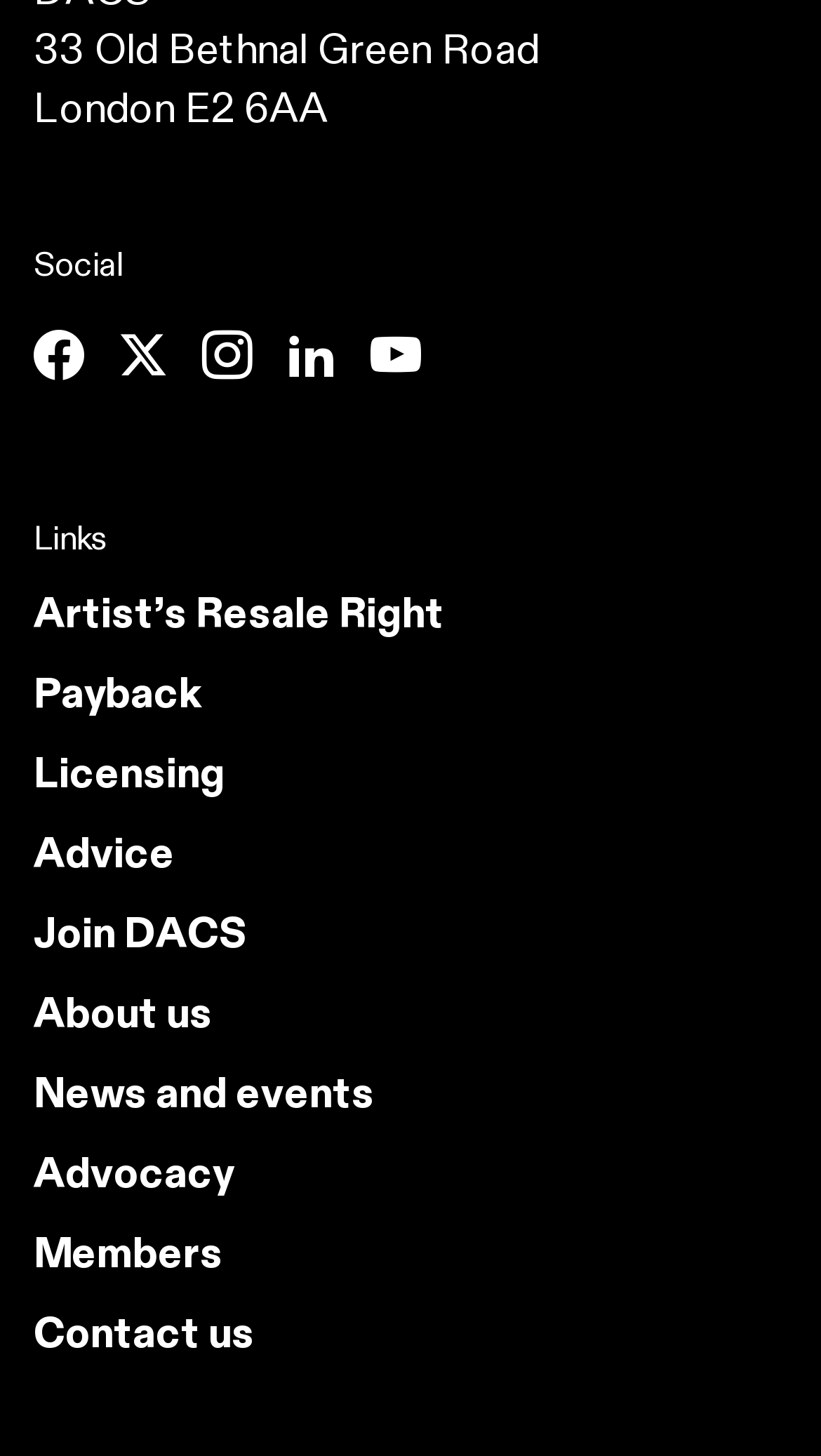Pinpoint the bounding box coordinates of the clickable area needed to execute the instruction: "Follow us on Facebook". The coordinates should be specified as four float numbers between 0 and 1, i.e., [left, top, right, bottom].

[0.041, 0.225, 0.103, 0.259]